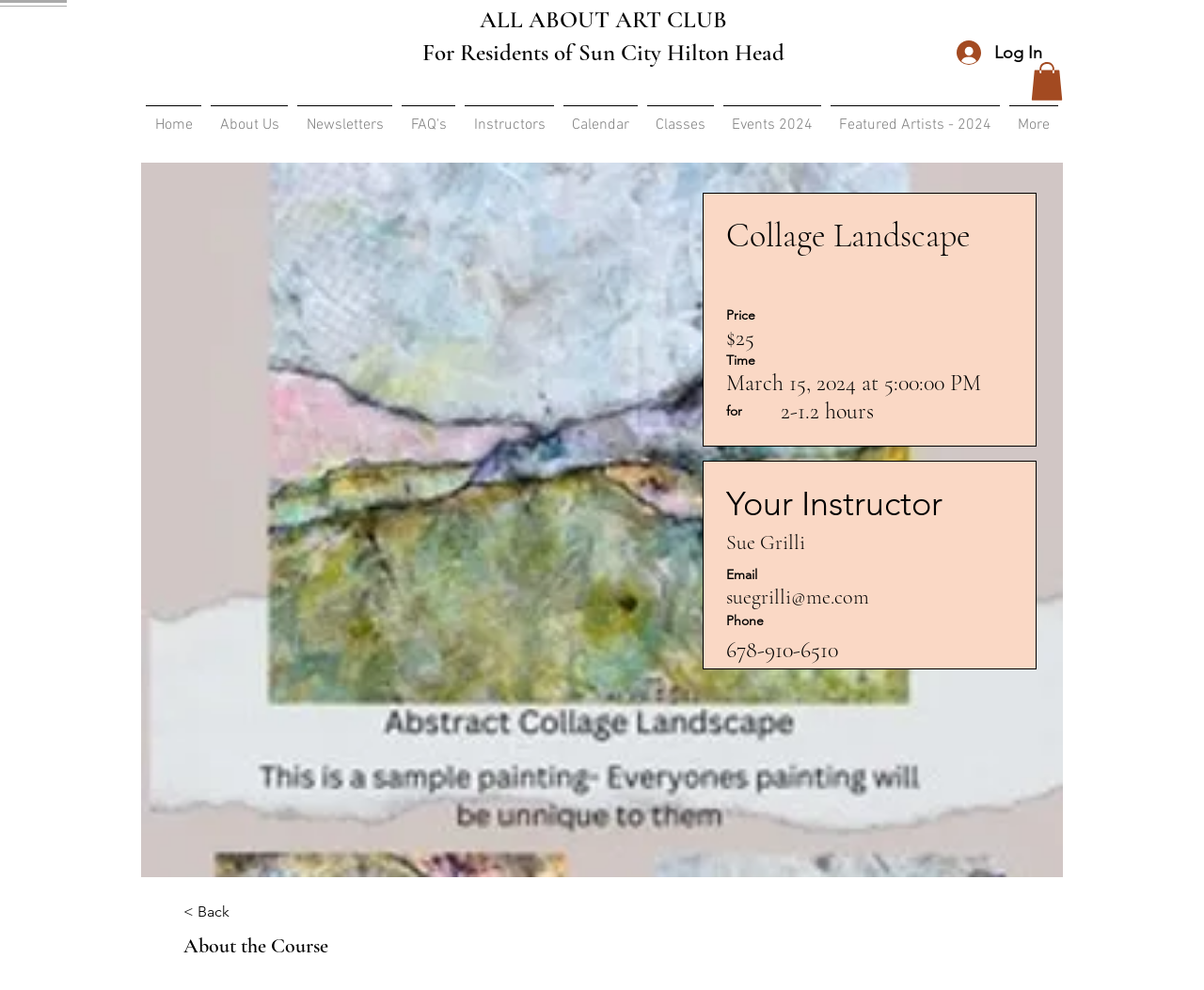Determine the bounding box coordinates of the UI element that matches the following description: "ALL ABOUT ART CLUB". The coordinates should be four float numbers between 0 and 1 in the format [left, top, right, bottom].

[0.398, 0.006, 0.604, 0.034]